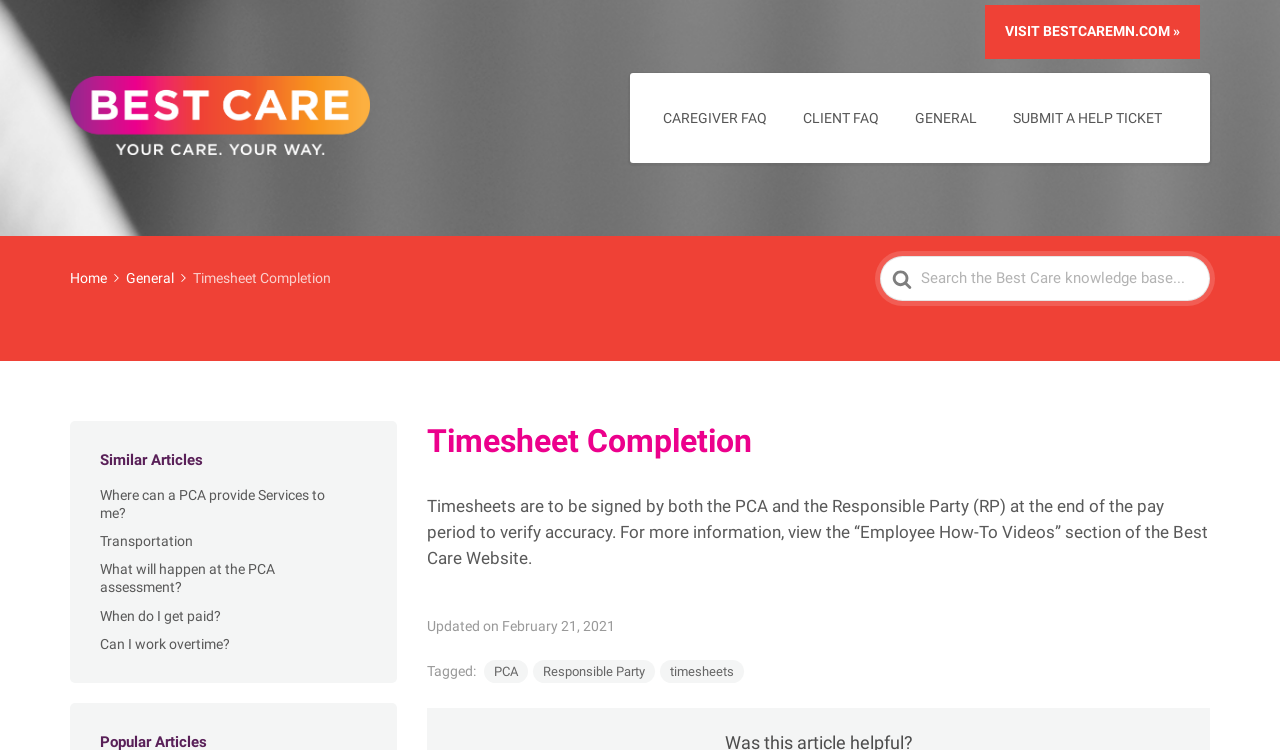What are the three links available under the 'Similar Articles' section?
Provide a detailed and extensive answer to the question.

The webpage has a 'Similar Articles' section that contains three links, namely 'Where can a PCA provide Services to me?', 'Transportation', and 'What will happen at the PCA assessment?'.